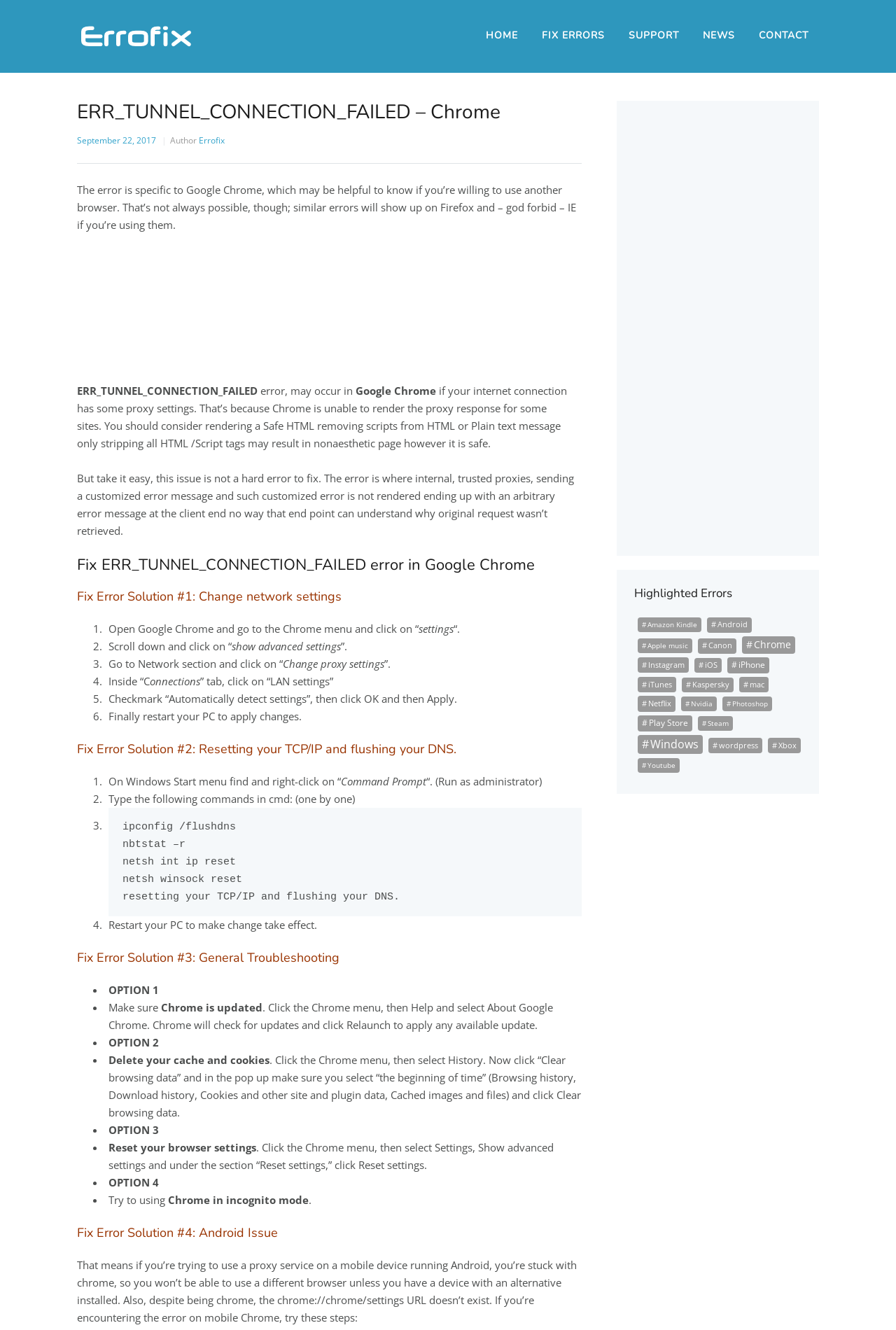What should you do after changing the proxy settings?
Answer the question in as much detail as possible.

After changing the proxy settings, you should restart your PC to apply the changes. This is mentioned in Fix Error Solution #1: Change network settings.